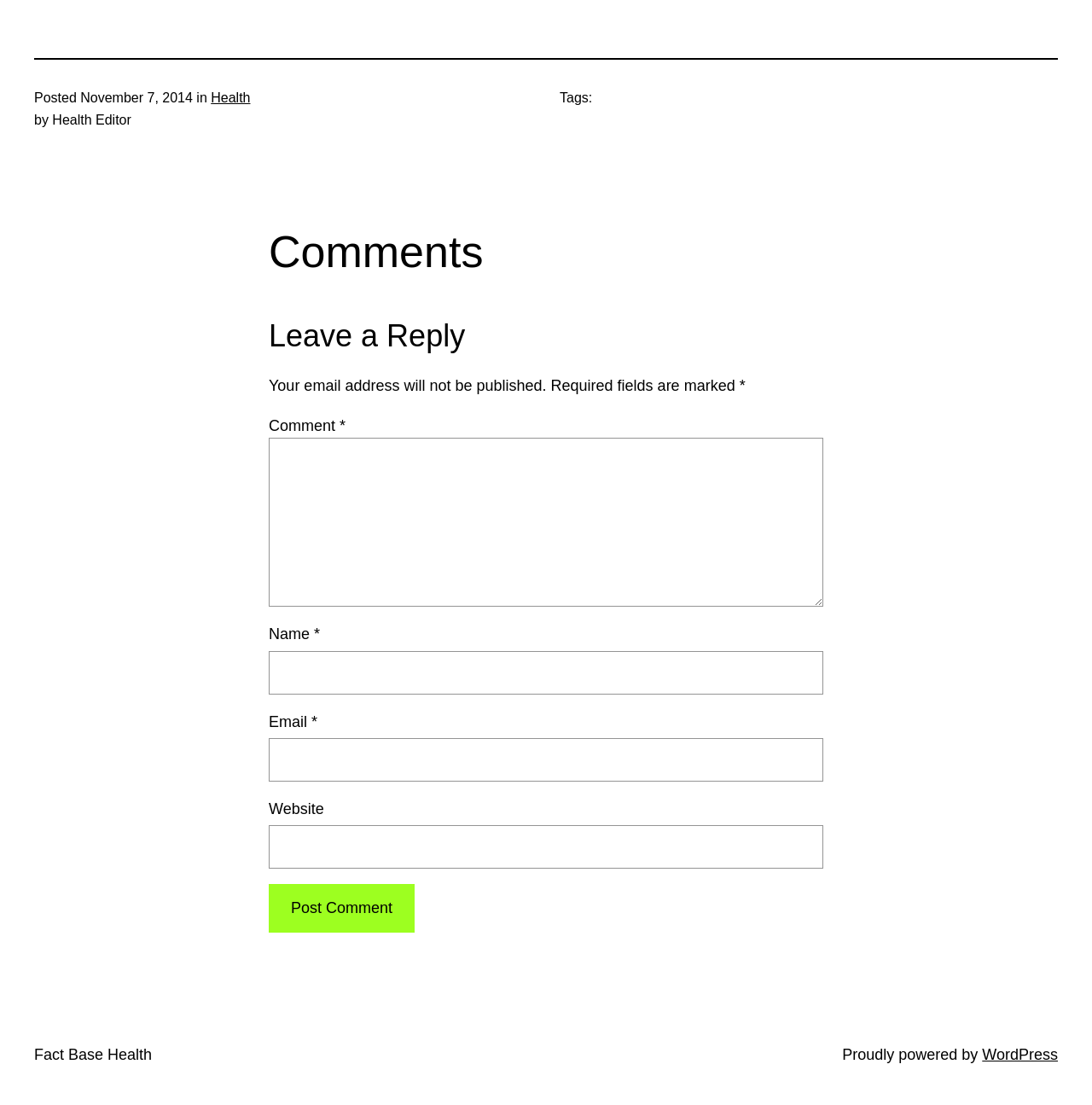What is the purpose of the textbox at the bottom?
Respond to the question with a well-detailed and thorough answer.

I found the purpose of the textbox at the bottom by looking at the heading 'Leave a Reply' and the static text 'Comment' above the textbox, which suggests that the textbox is for leaving a comment.